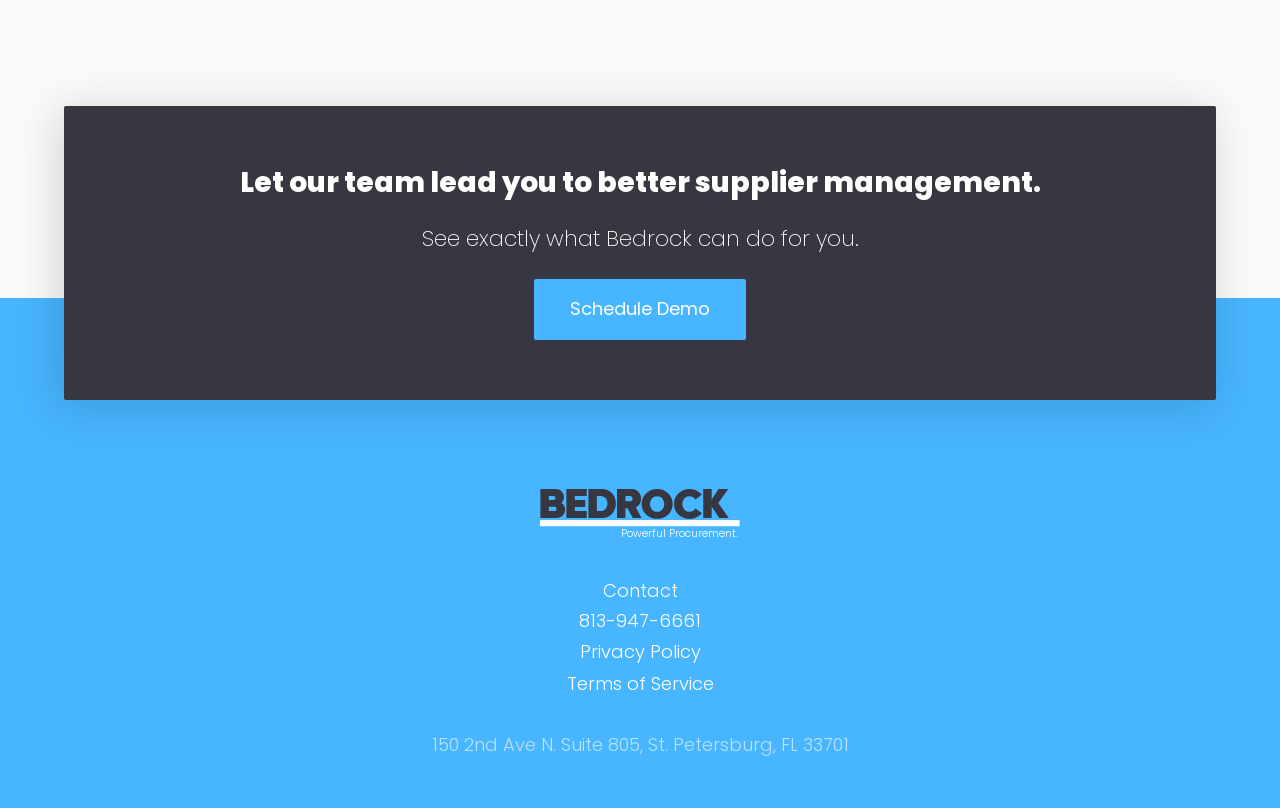Answer the following query concisely with a single word or phrase:
What is the theme of the webpage?

Procurement